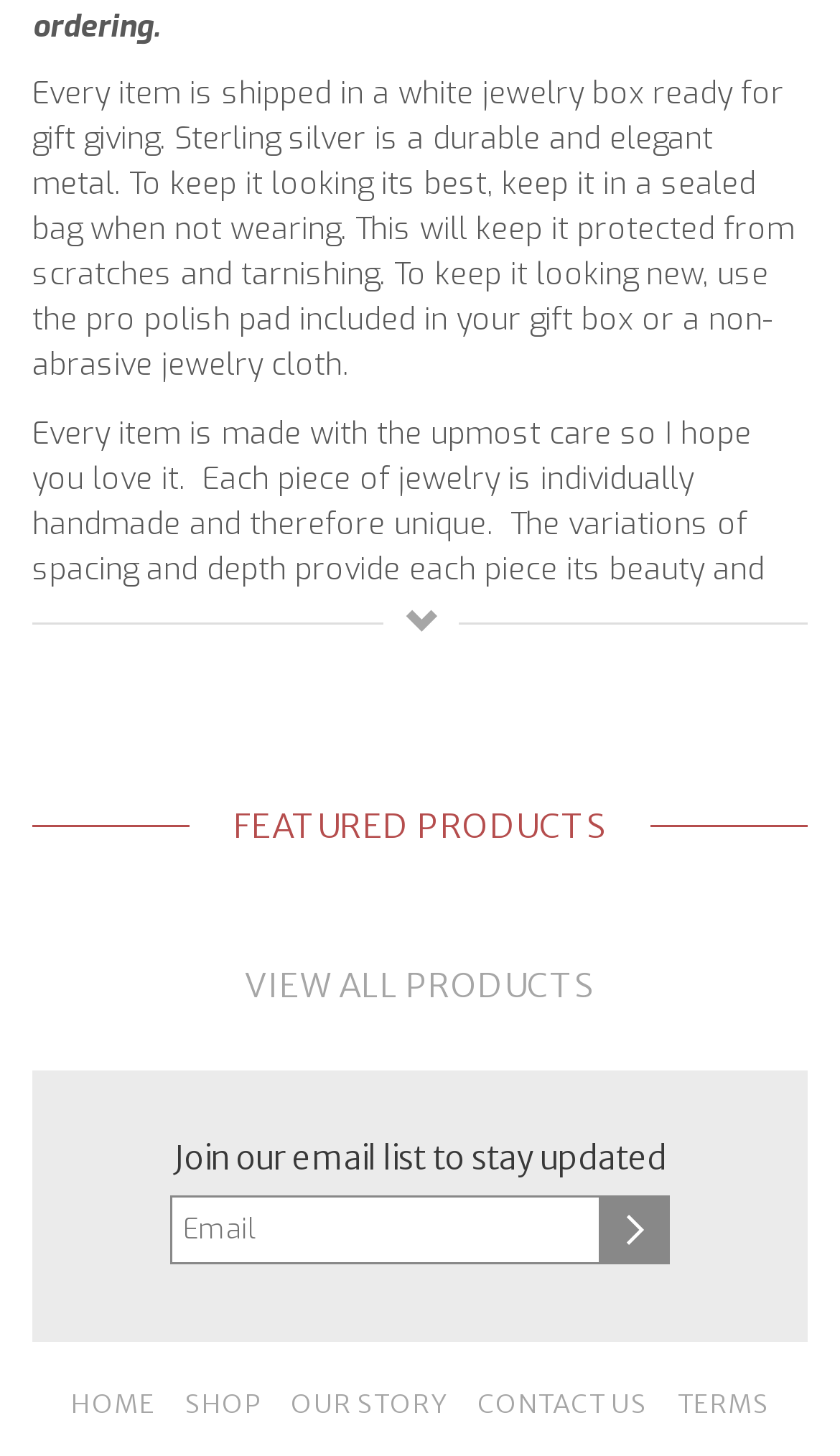Provide a brief response using a word or short phrase to this question:
How can I stay updated about the shop?

Join the email list